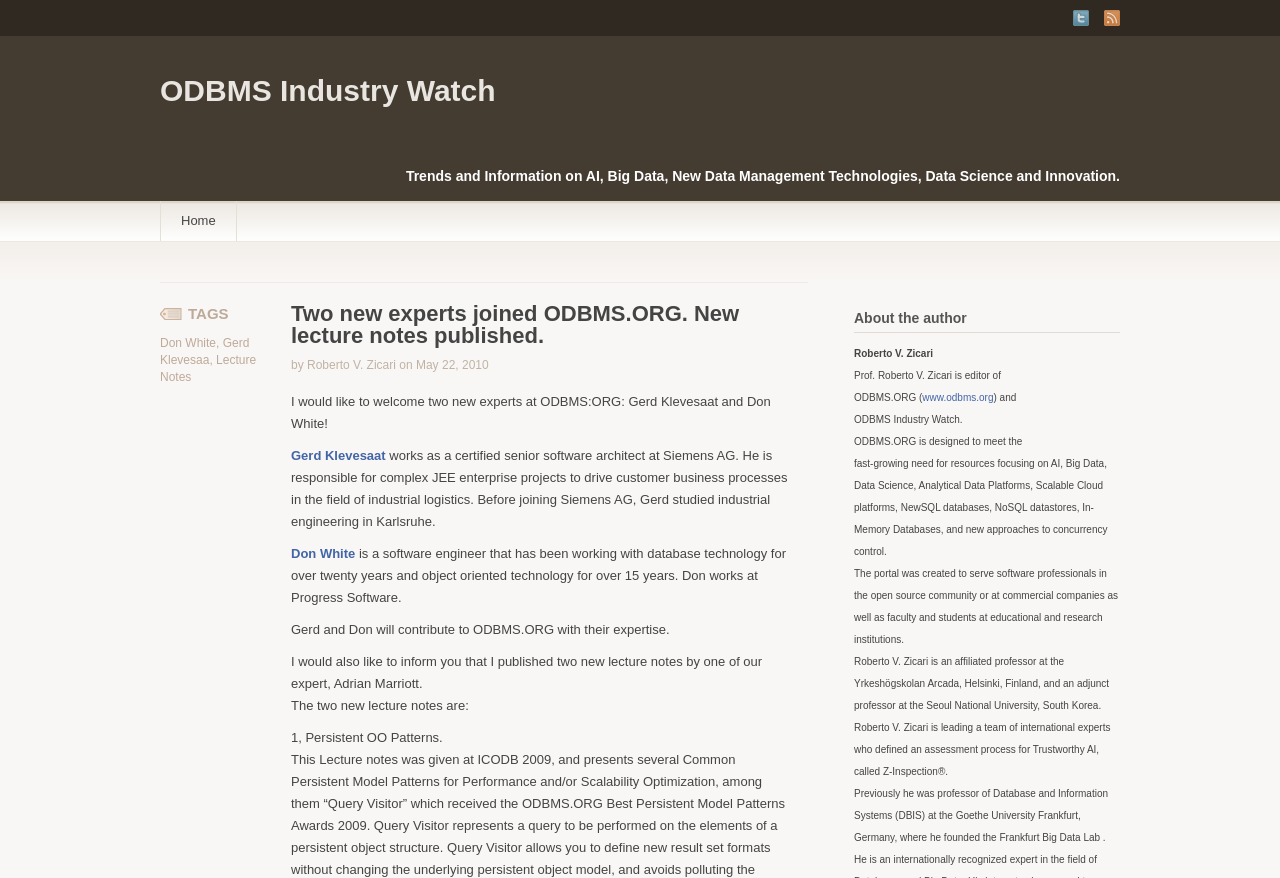Pinpoint the bounding box coordinates of the clickable area necessary to execute the following instruction: "Learn more about Gerd Klevesaat". The coordinates should be given as four float numbers between 0 and 1, namely [left, top, right, bottom].

[0.227, 0.51, 0.301, 0.527]